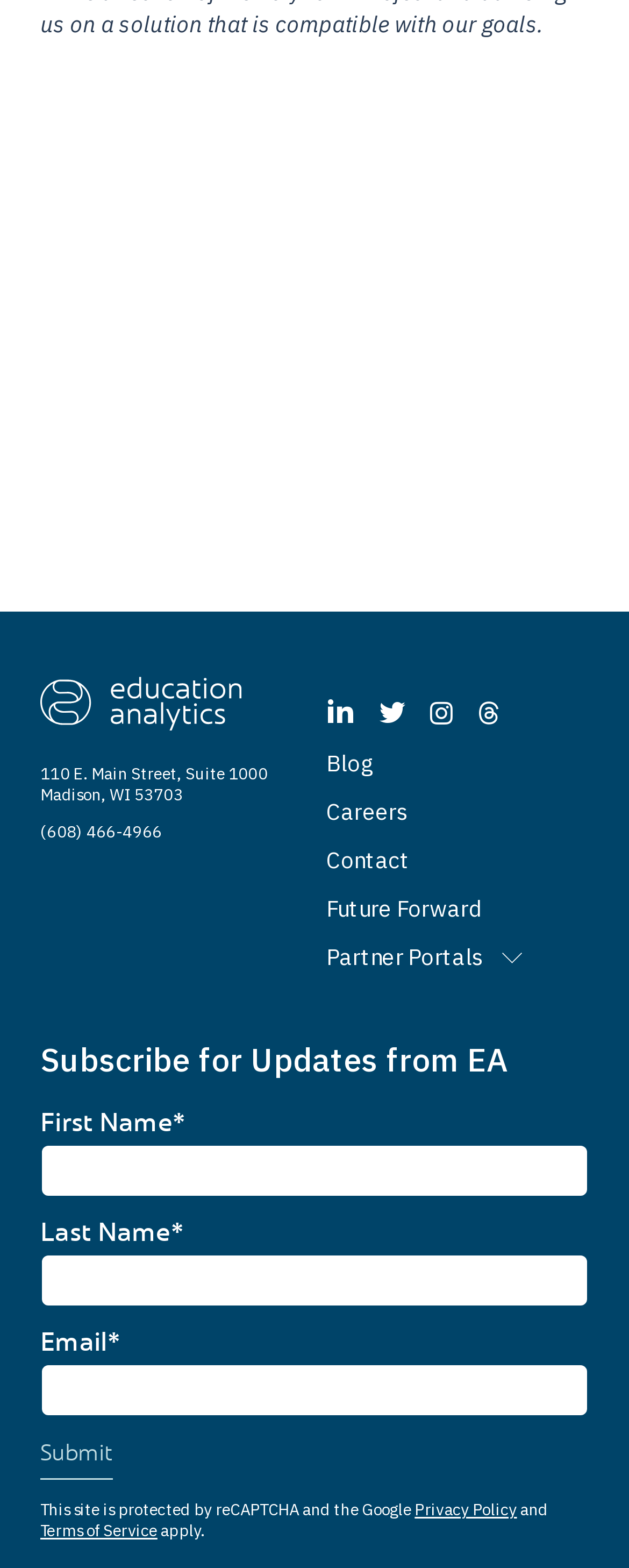Can you determine the bounding box coordinates of the area that needs to be clicked to fulfill the following instruction: "Check the article about makeup foundations"?

None